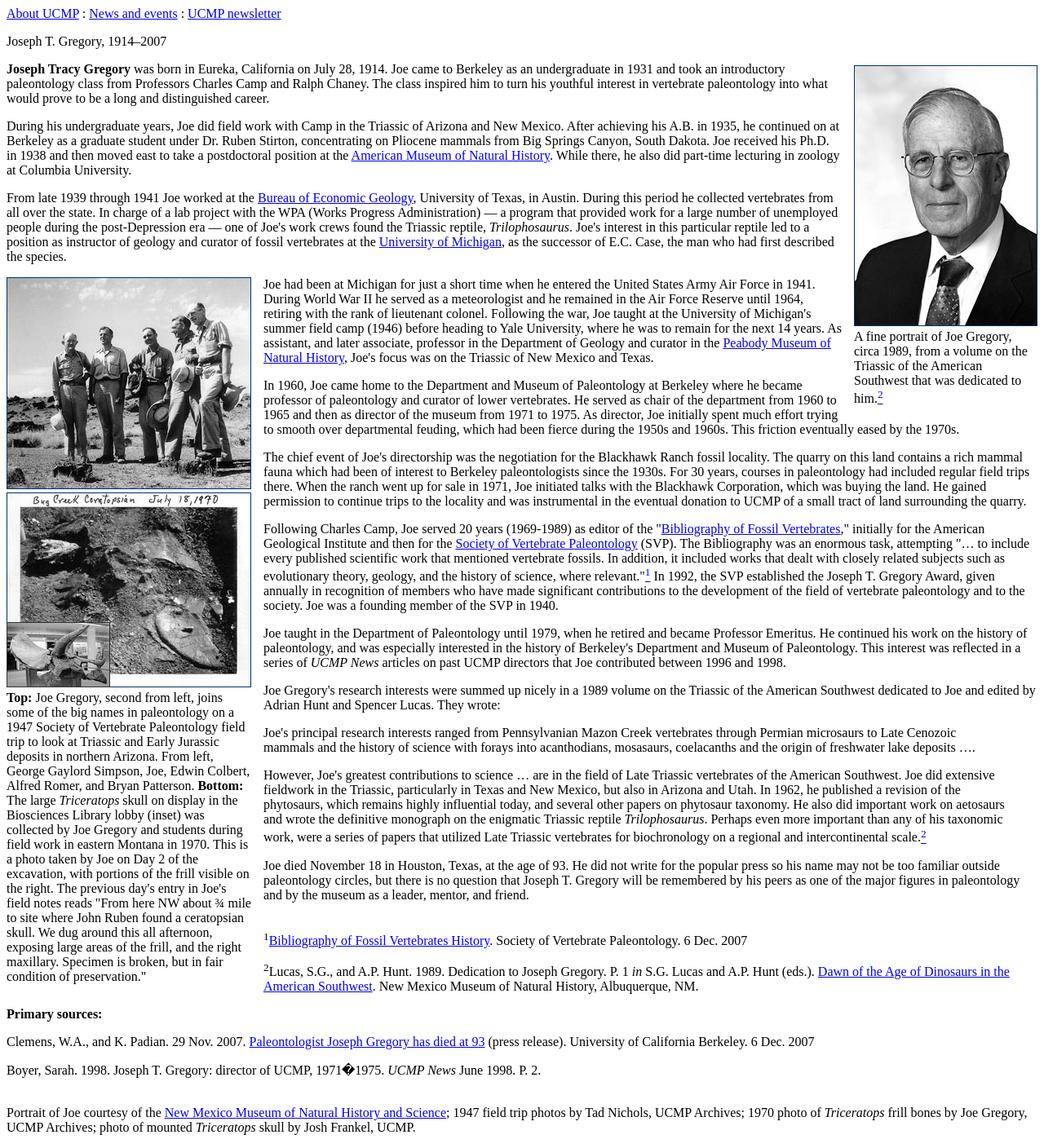Please determine the bounding box coordinates of the area that needs to be clicked to complete this task: 'Explore High performance Materials and Surfaces'. The coordinates must be four float numbers between 0 and 1, formatted as [left, top, right, bottom].

None